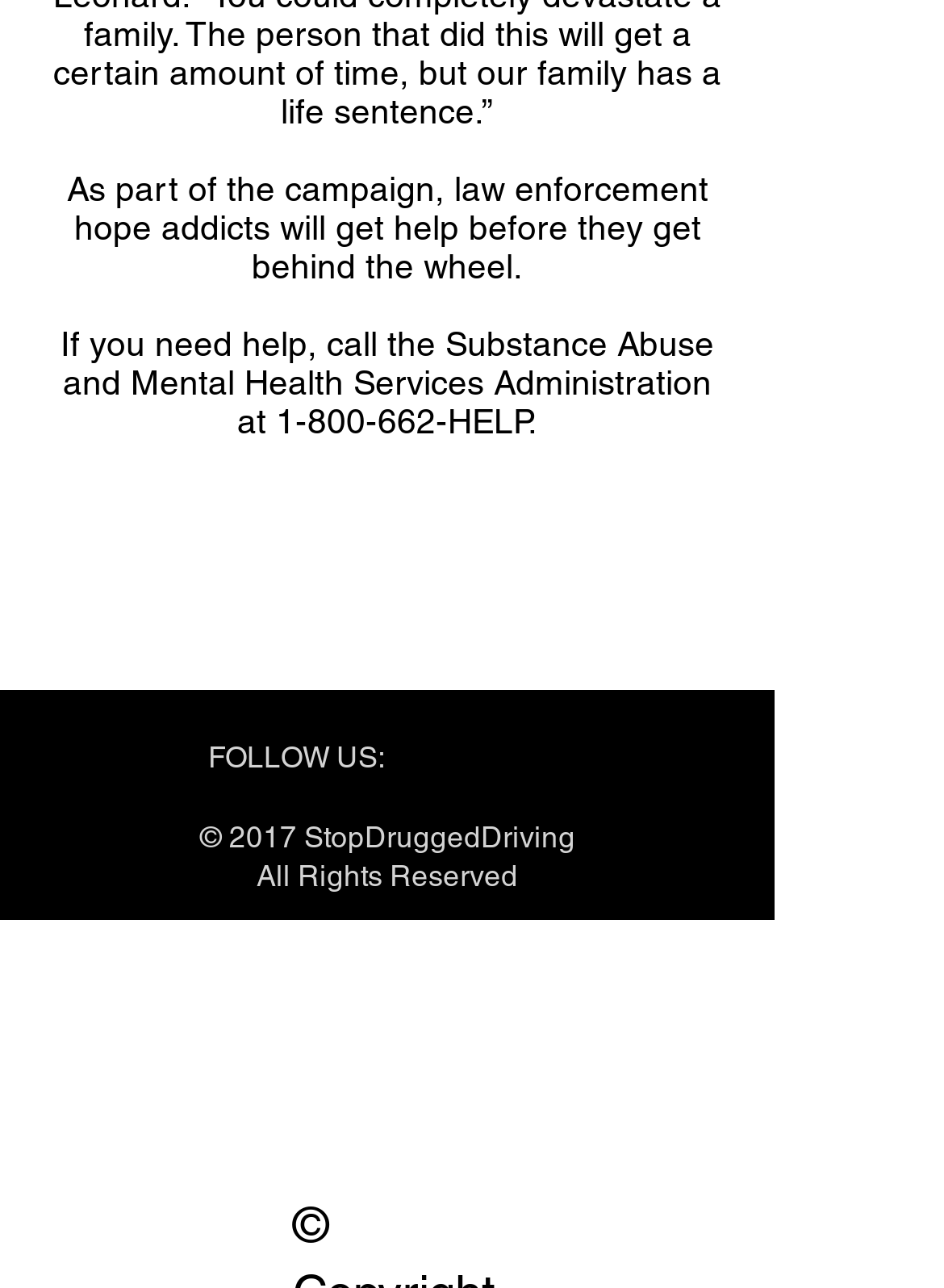Examine the screenshot and answer the question in as much detail as possible: How can users follow the organization?

The webpage provides a 'FOLLOW US:' section with a social bar that includes a Facebook link, indicating that users can follow the organization through social media.